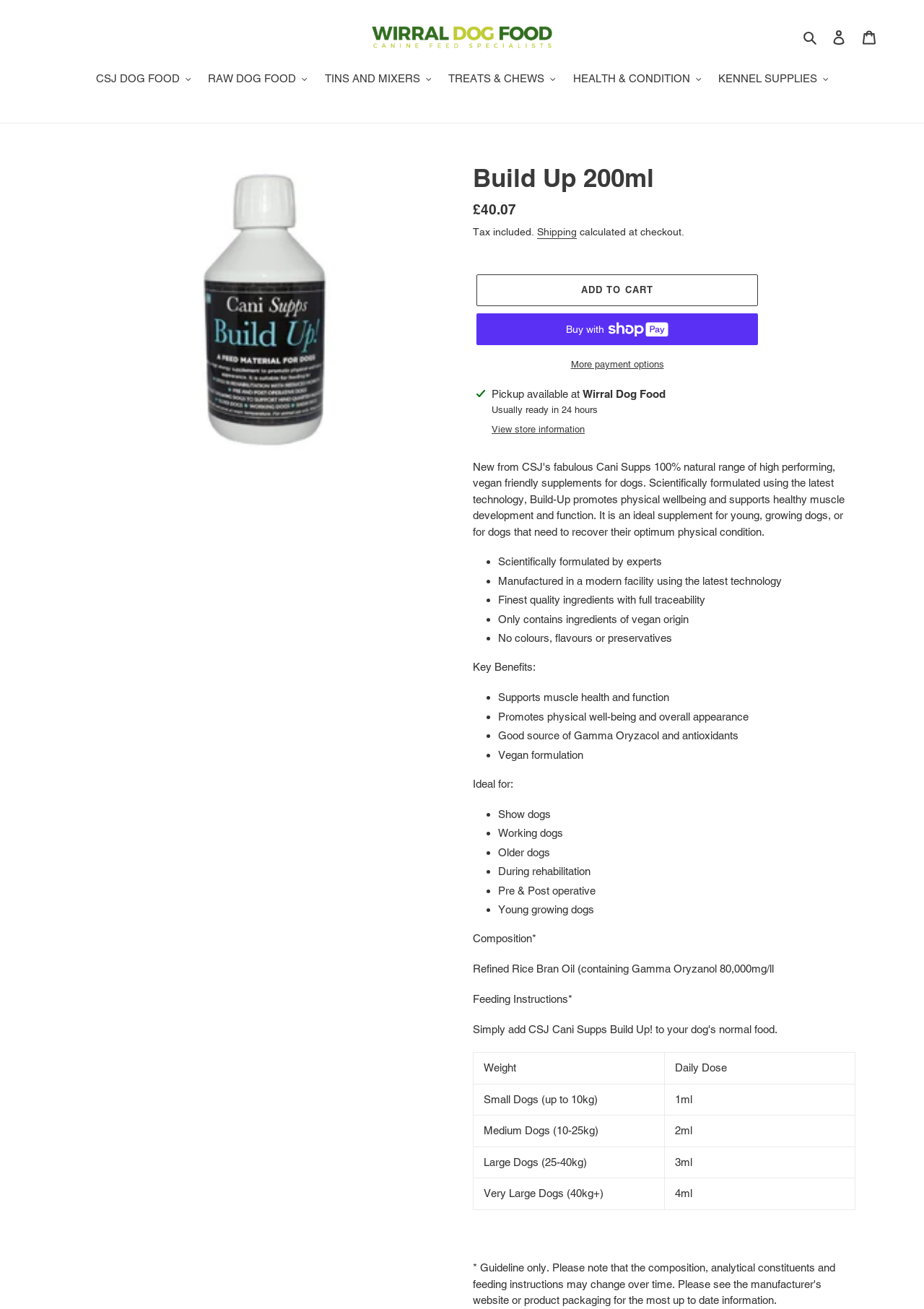Locate the bounding box coordinates of the element's region that should be clicked to carry out the following instruction: "Click the 'Add to cart' button". The coordinates need to be four float numbers between 0 and 1, i.e., [left, top, right, bottom].

[0.516, 0.209, 0.82, 0.234]